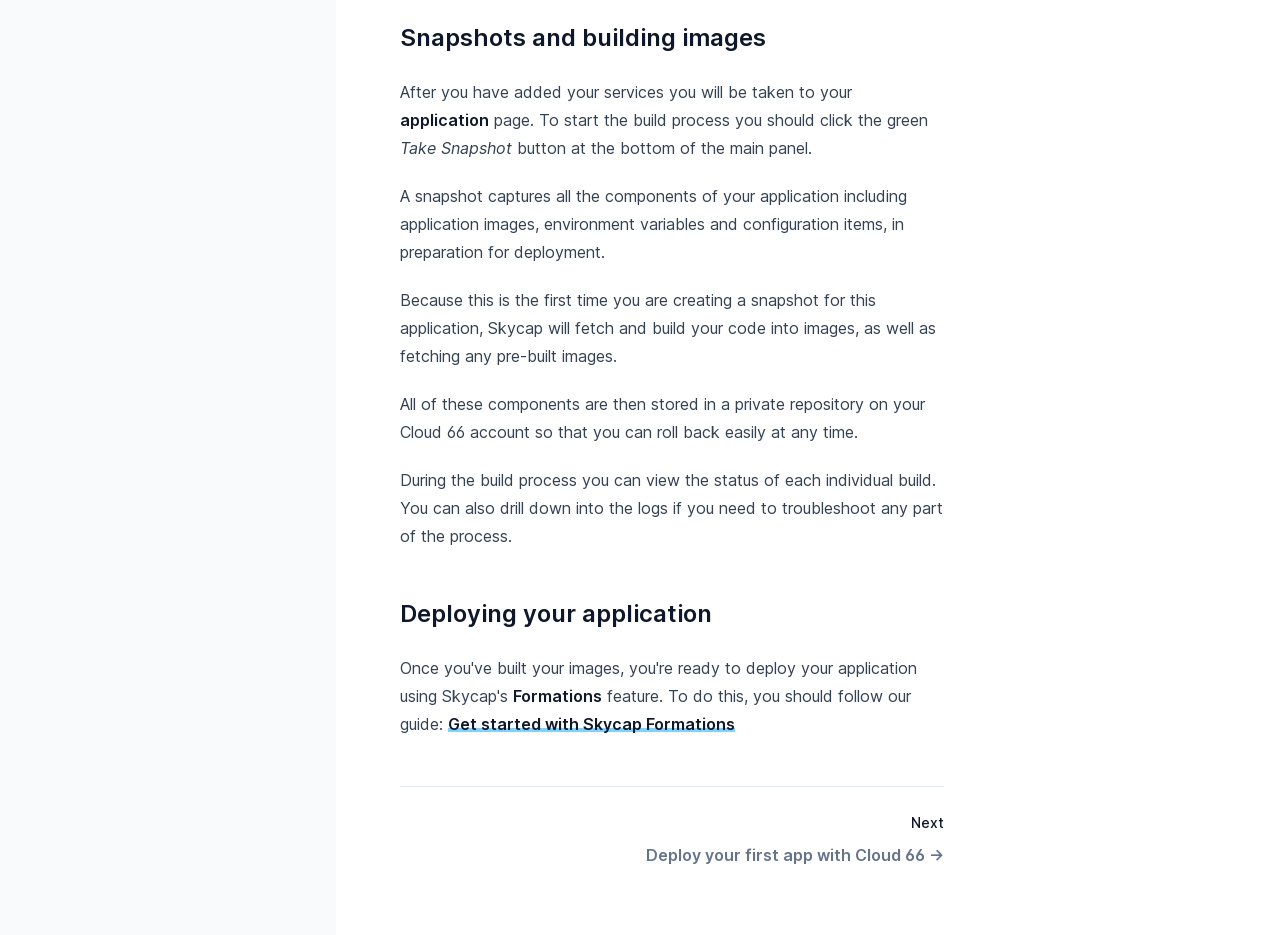Given the description of the UI element: "Dashboard", predict the bounding box coordinates in the form of [left, top, right, bottom], with each value being a float between 0 and 1.

None